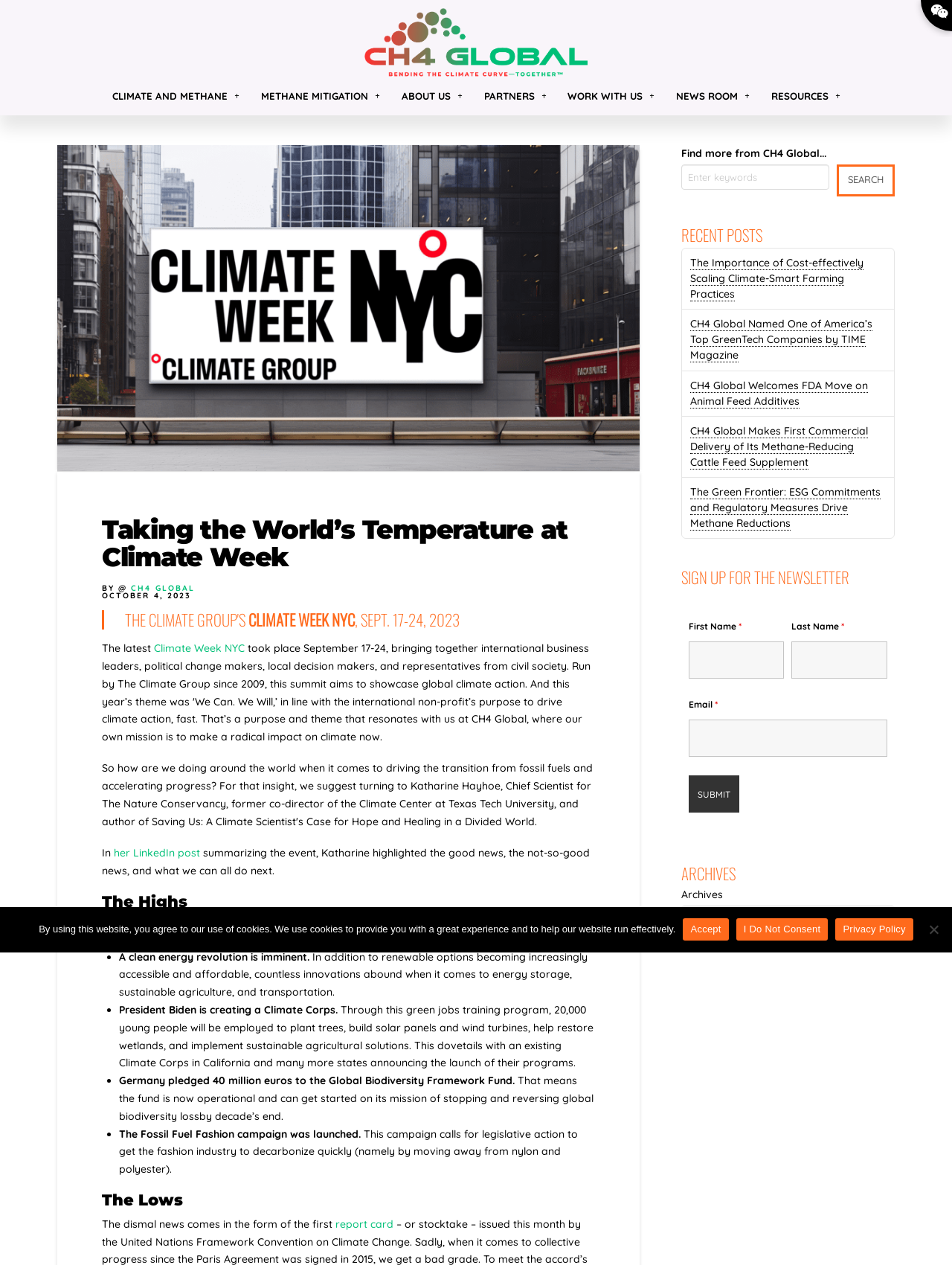Give a detailed account of the webpage.

This webpage is about Climate Week NYC, an event that took place from September 17-24, 2023. At the top of the page, there is a navigation menu with links to different sections of the website, including "CLIMATE AND METHANE", "METHANE MITIGATION", "ABOUT US", "PARTNERS", "WORK WITH US", "NEWS ROOM", and "RESOURCES". 

Below the navigation menu, there is a logo of CH4 Global, and a button to toggle off-canvas content. 

The main content of the page is divided into sections. The first section has a heading "Taking the World’s Temperature at Climate Week" and a subheading "THE CLIMATE GROUP'S CLIMATE WEEK NYC, SEPT. 17-24, 2023". This section summarizes the event, highlighting the good news, the not-so-good news, and what can be done next. 

The next section is divided into two parts: "The Highs" and "The Lows". "The Highs" lists several positive developments, including a clean energy revolution, the creation of a Climate Corps, and Germany's pledge to the Global Biodiversity Framework Fund. "The Lows" mentions a report card that highlights the need for improvement.

On the right side of the page, there is a complementary section with a search bar, a heading "RECENT POSTS", and links to several articles. Below this section, there is a form to sign up for a newsletter, and a heading "ARCHIVES" with a dropdown menu.

At the bottom of the page, there is a link to go back to the top, and a cookie notice dialog with options to accept, decline, or learn more about cookies.

There are several images on the page, including a logo of CH4 Global, a Climate Week NYC image, and possibly other images associated with the recent posts section.